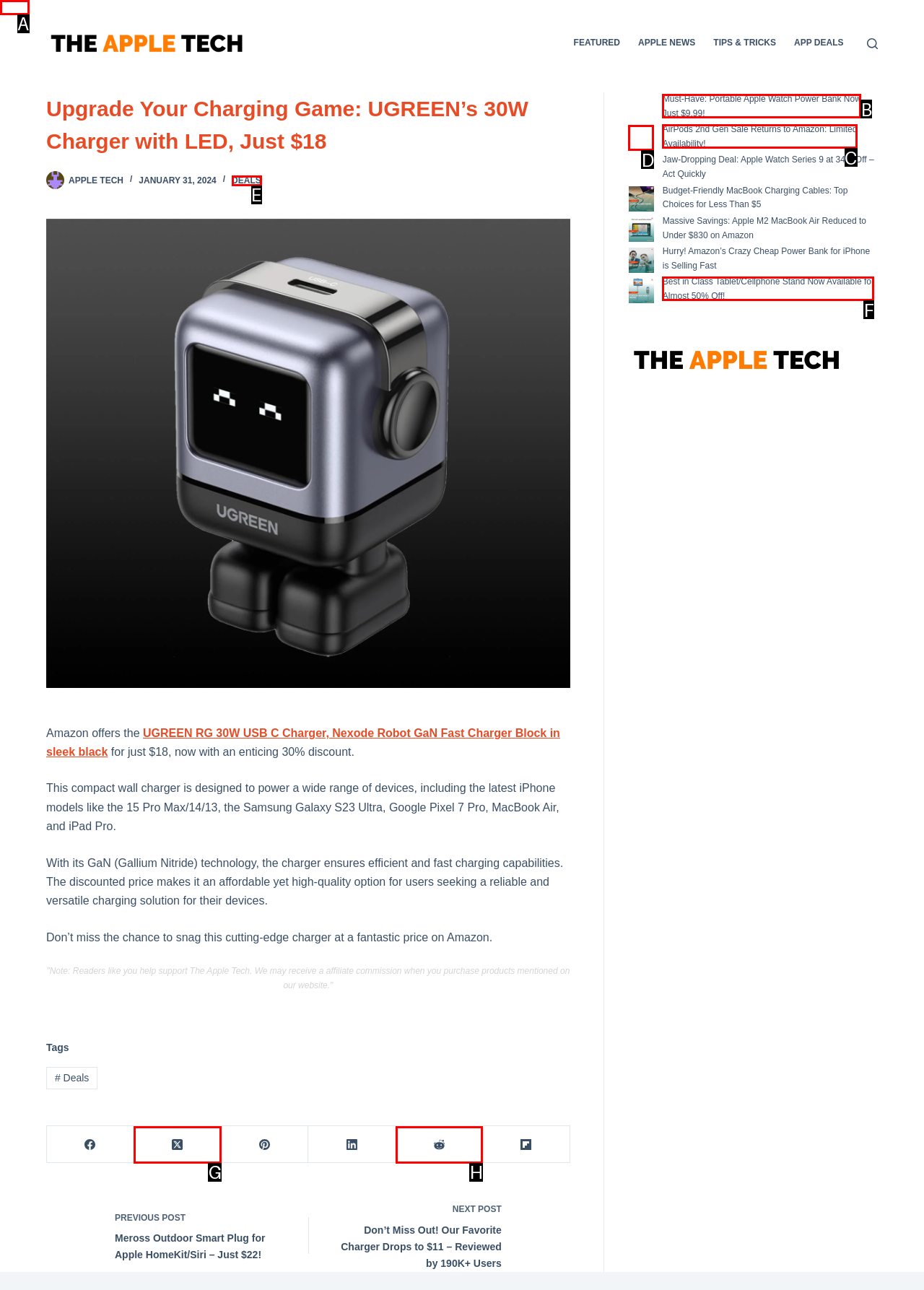Identify the correct UI element to click on to achieve the following task: Check the 'DEALS' section Respond with the corresponding letter from the given choices.

E